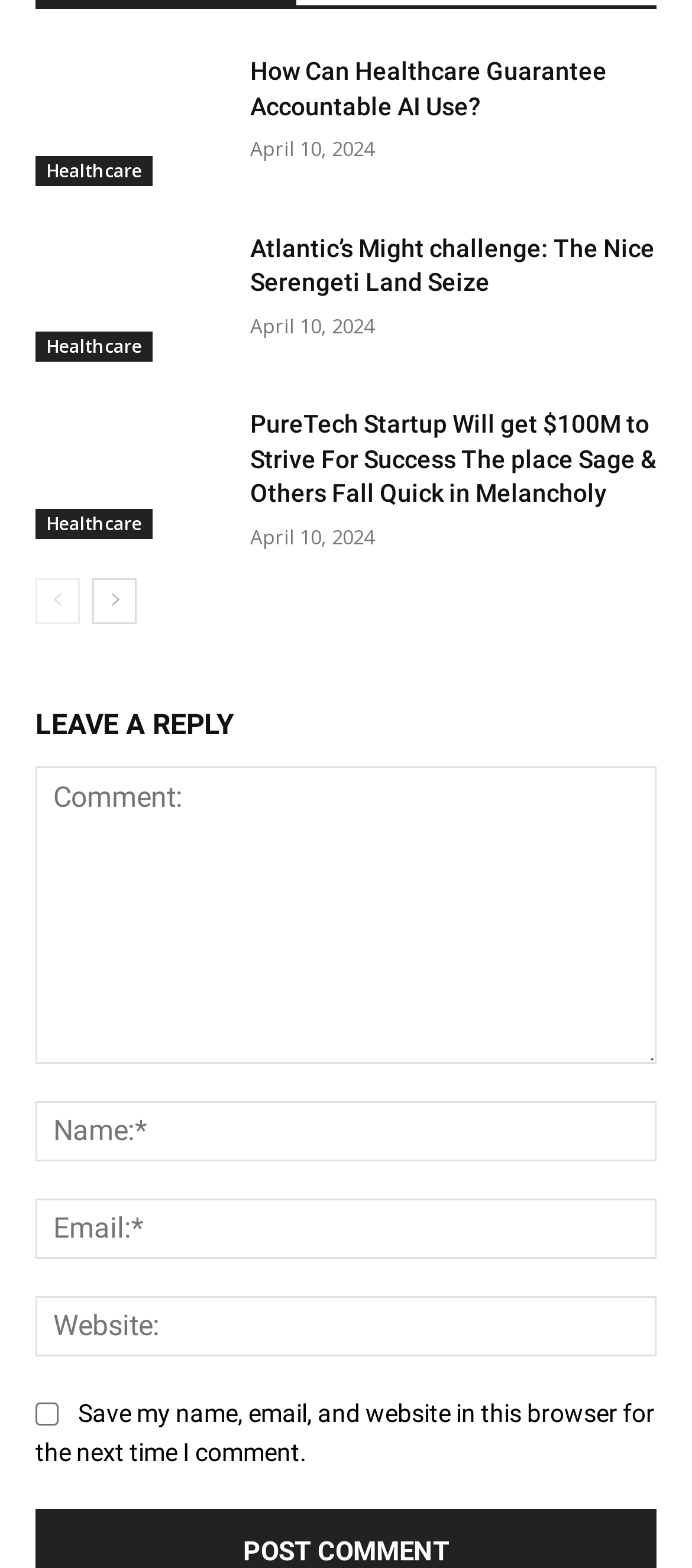Determine the bounding box coordinates of the clickable region to follow the instruction: "Read the article 'How Can Healthcare Guarantee Accountable AI Use?'".

[0.362, 0.035, 0.949, 0.08]